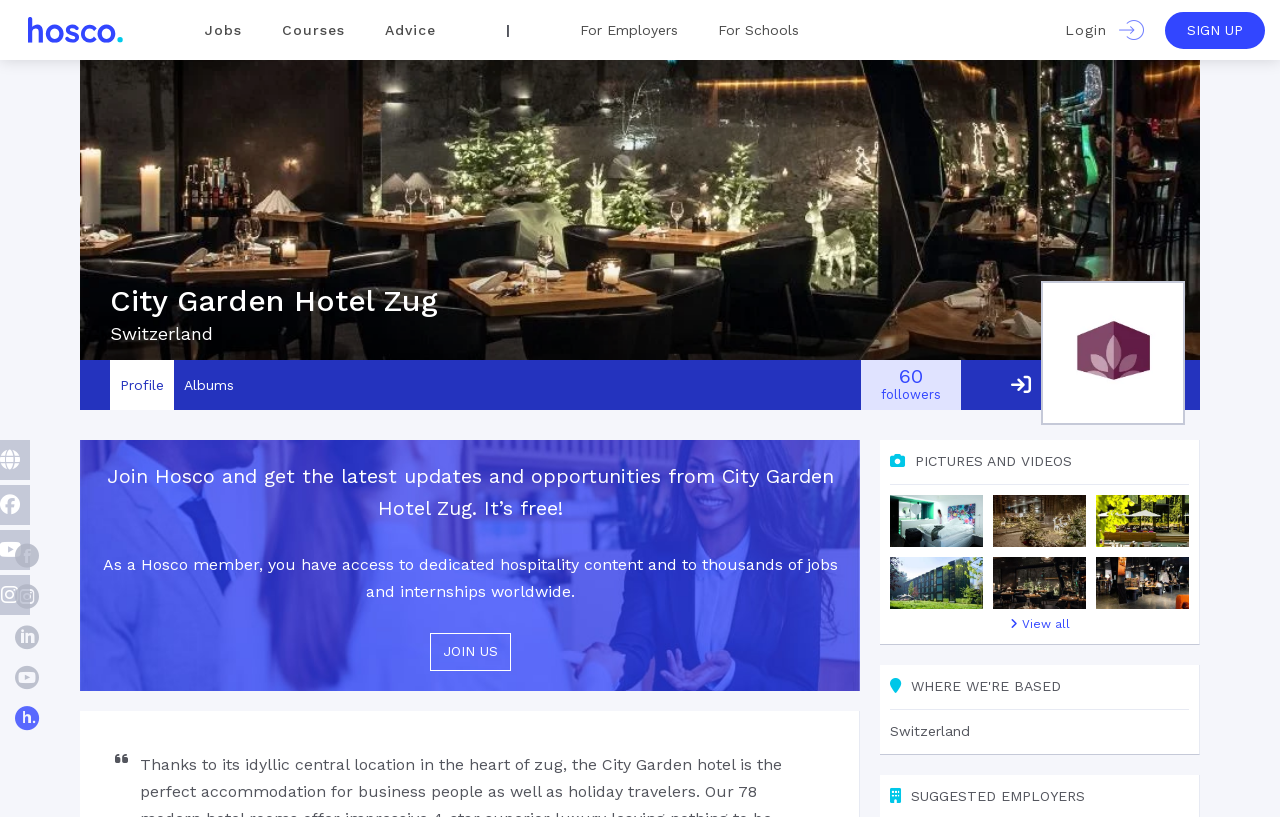Specify the bounding box coordinates of the area to click in order to follow the given instruction: "View City Garden Hotel Zug's profile."

[0.086, 0.441, 0.136, 0.502]